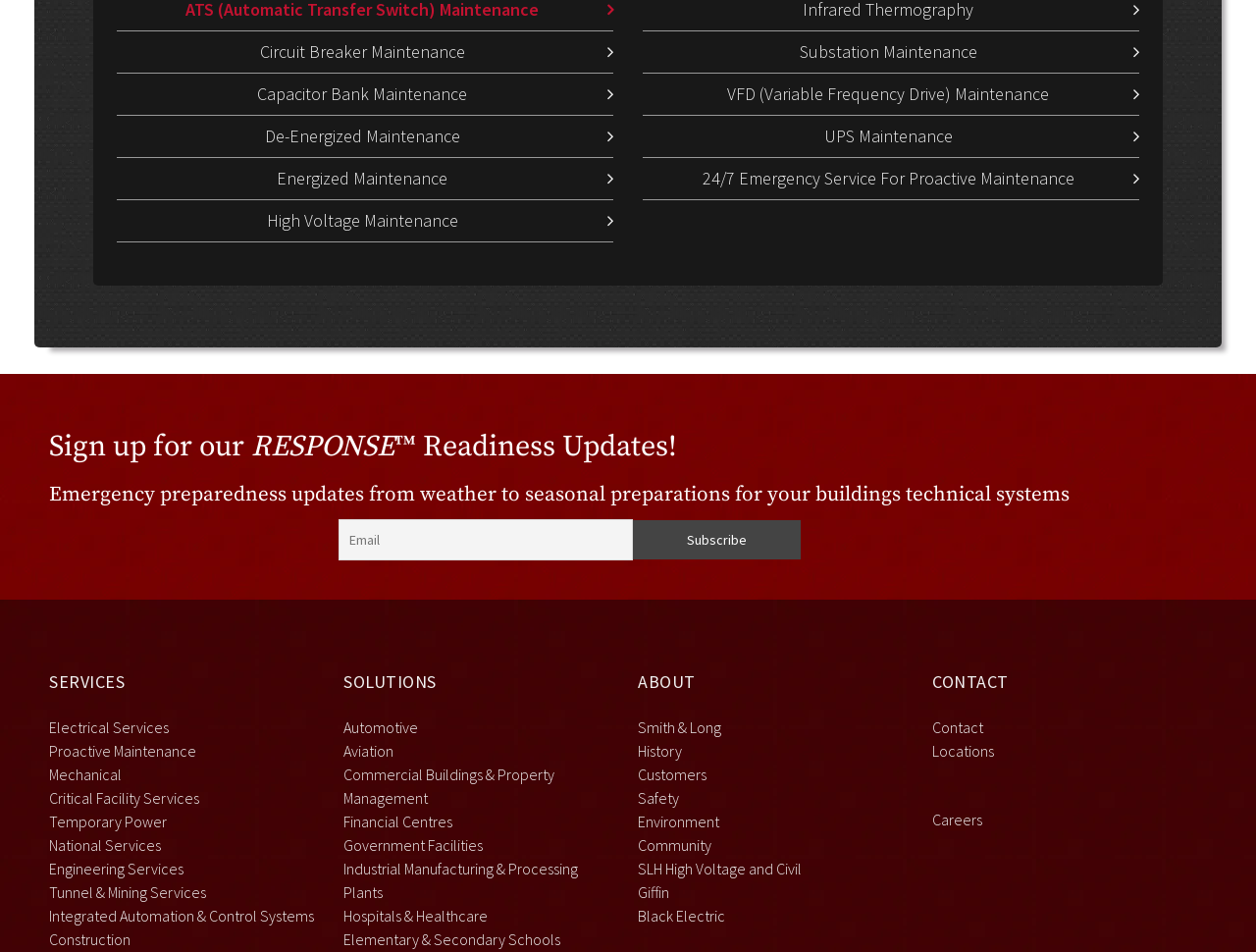Can you look at the image and give a comprehensive answer to the question:
What can users do on the 'CONTACT' page?

The 'CONTACT' page appears to provide users with the ability to contact the company or view their locations, as indicated by the links 'Contact' and 'Locations' under the 'CONTACT' heading.